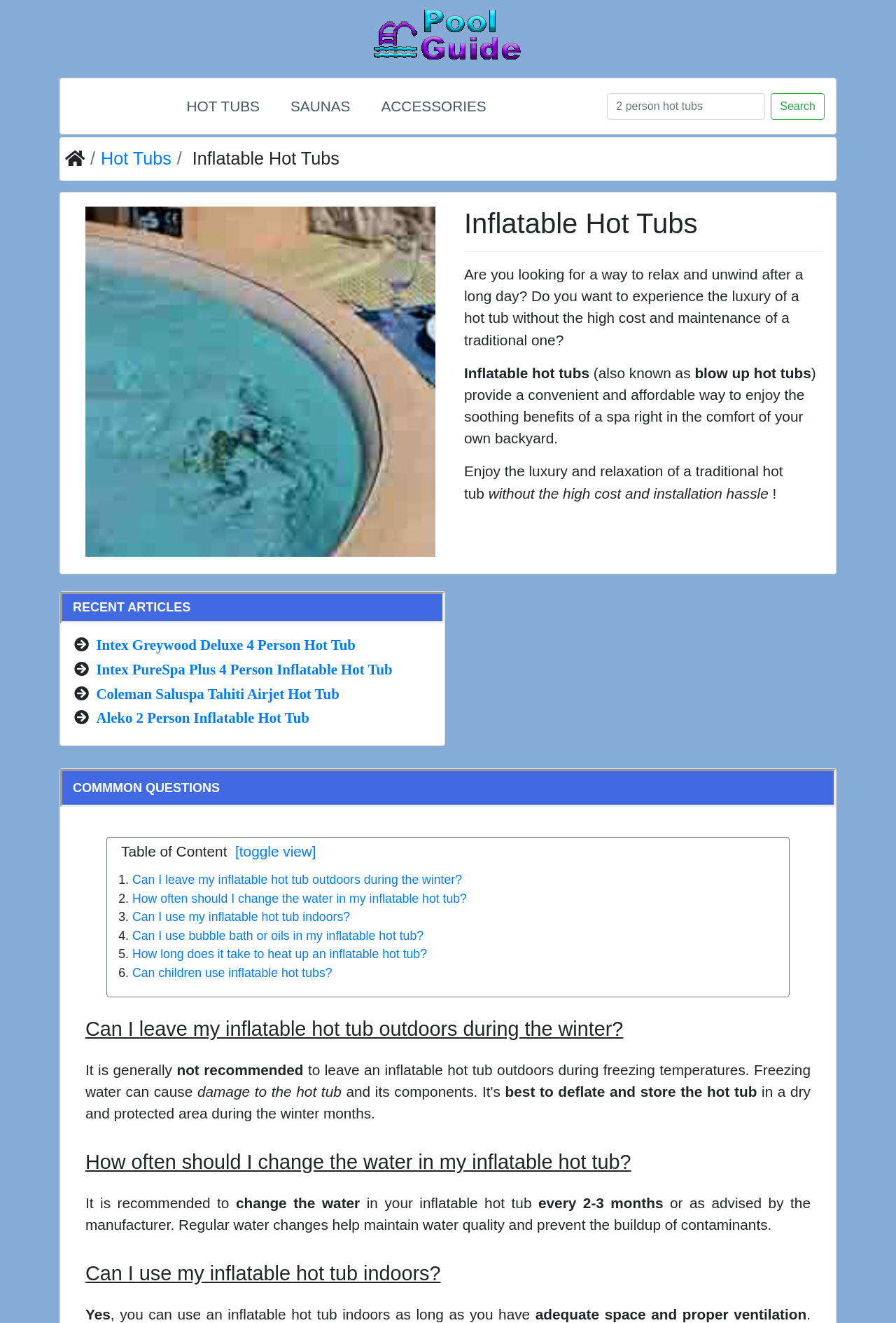Please identify the bounding box coordinates of the element's region that I should click in order to complete the following instruction: "Check Can I leave my inflatable hot tub outdoors during the winter?". The bounding box coordinates consist of four float numbers between 0 and 1, i.e., [left, top, right, bottom].

[0.148, 0.66, 0.516, 0.67]